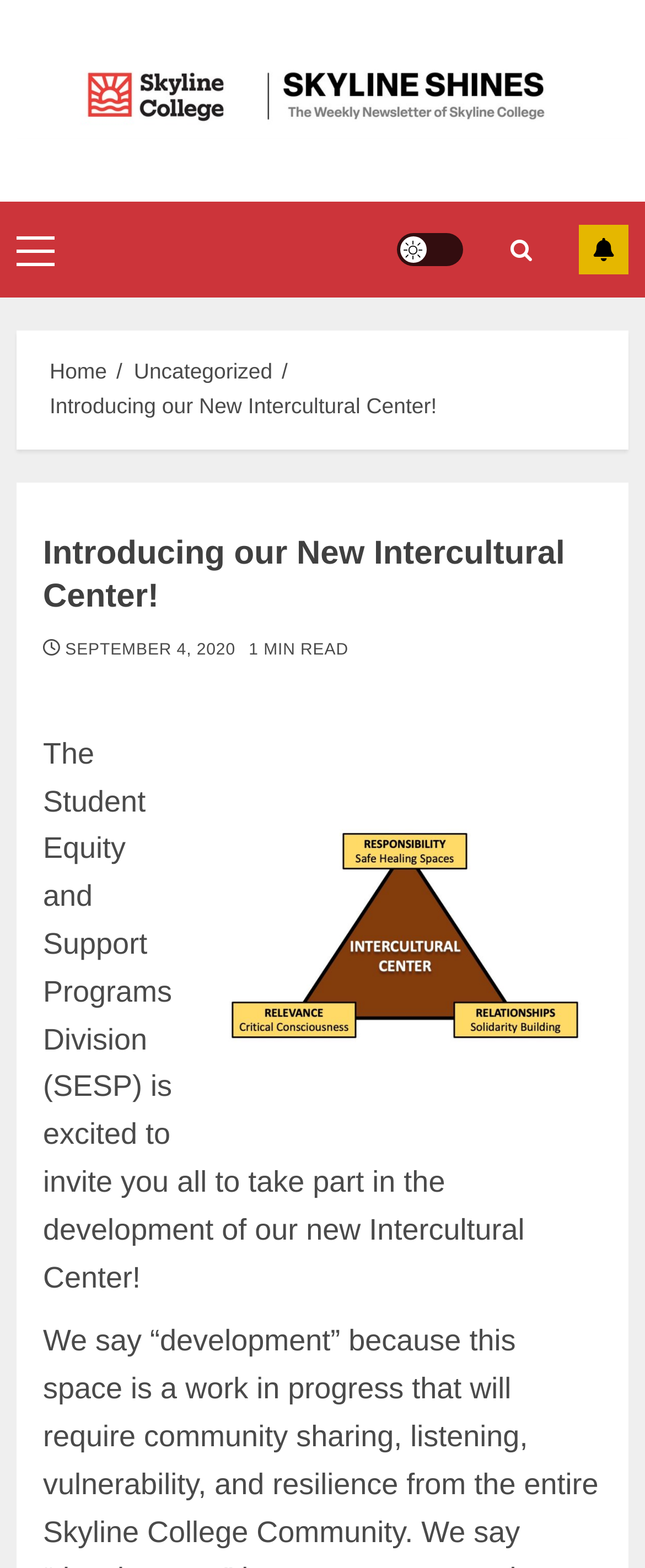Indicate the bounding box coordinates of the clickable region to achieve the following instruction: "Explore Laser Therapy Machine products."

None